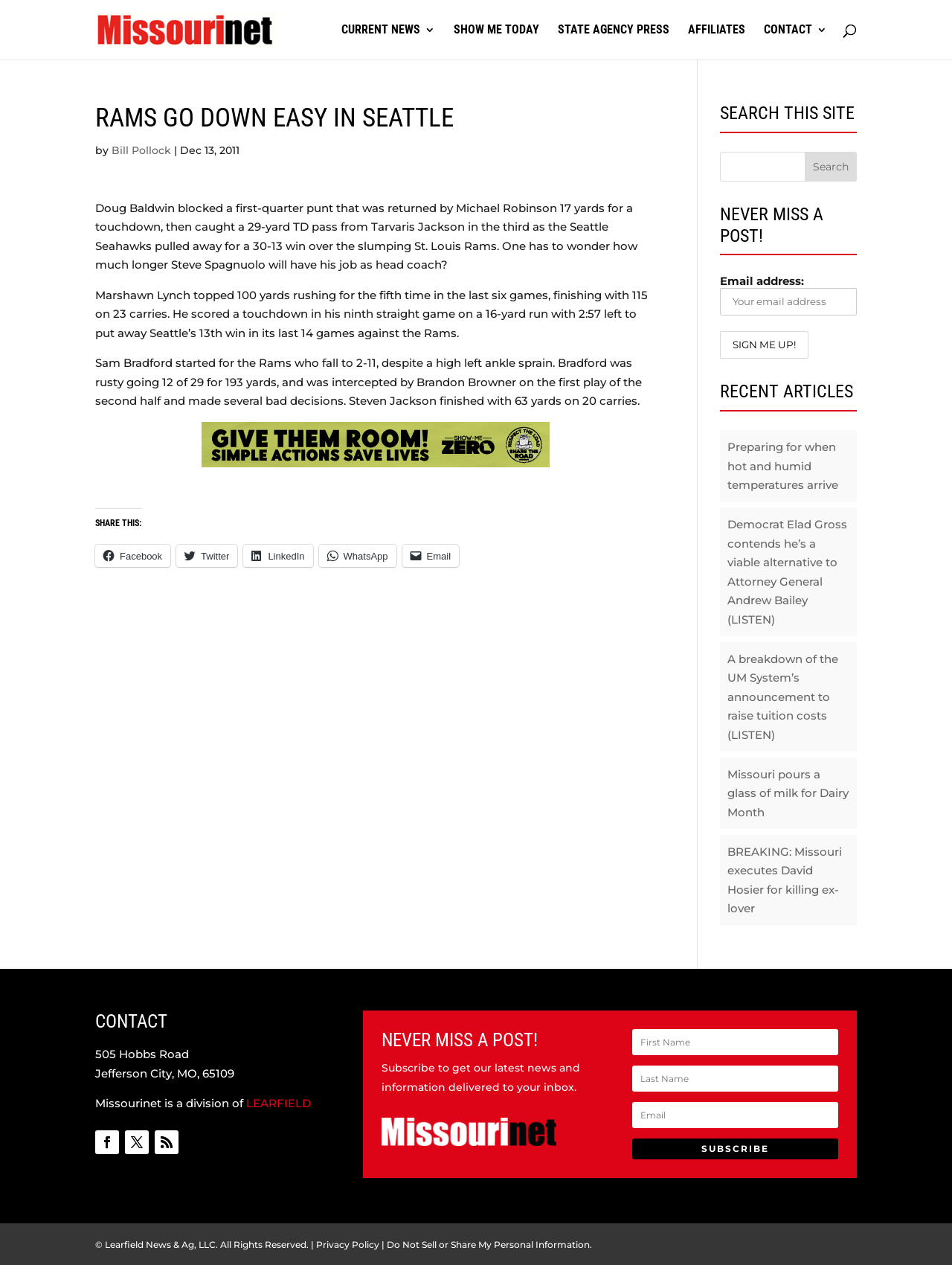Write a detailed summary of the webpage, including text, images, and layout.

This webpage is about a news article from Missourinet, with the title "Rams go down easy in Seattle". At the top, there is a logo of Missourinet, accompanied by a link to the website. Below the logo, there are several links to different sections of the website, including "CURRENT NEWS", "SHOW ME TODAY", "STATE AGENCY PRESS", "AFFILIATES", and "CONTACT".

The main article is divided into several sections. The first section has a heading "RAMS GO DOWN EASY IN SEATTLE" and is written by Bill Pollock. The article discusses a football game between the Seattle Seahawks and the St. Louis Rams, where the Seahawks won 30-13. The article highlights the performances of several players, including Doug Baldwin, Marshawn Lynch, and Sam Bradford.

Below the article, there are several links to share the article on social media platforms, including Facebook, Twitter, LinkedIn, WhatsApp, and Email.

On the right side of the webpage, there is a search bar with a button to search the website. Below the search bar, there are several sections, including "NEVER MISS A POST!" where users can enter their email address to subscribe to the website's newsletter, "RECENT ARTICLES" which lists several recent news articles, and "CONTACT" which provides the website's contact information.

At the bottom of the webpage, there is a copyright notice and links to the website's privacy policy and a notice about not selling or sharing personal information.